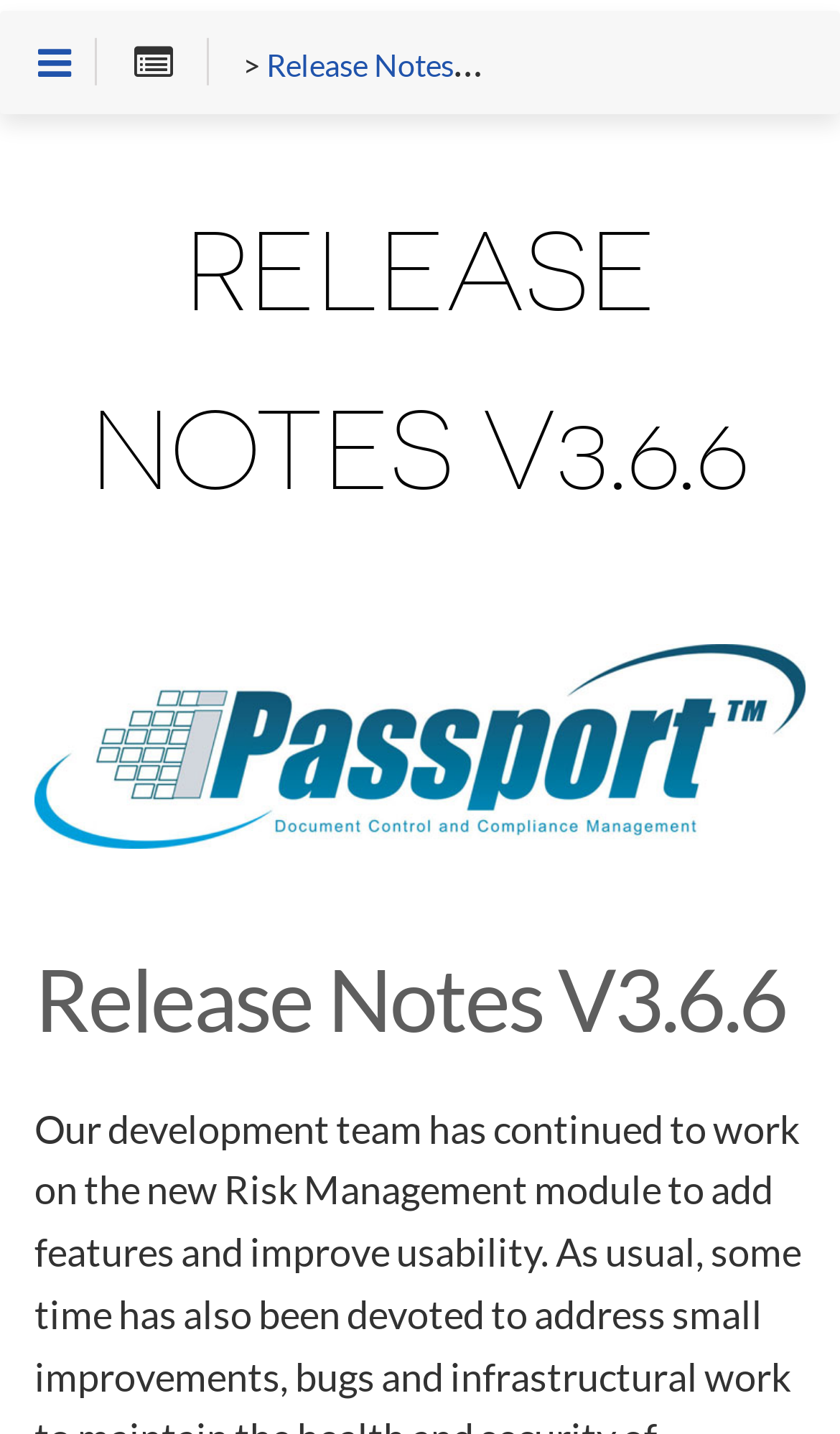Can you look at the image and give a comprehensive answer to the question:
What is the name of the image on the webpage?

I found the name of the image by looking at the image element on the webpage, which has a description 'iPassport'.